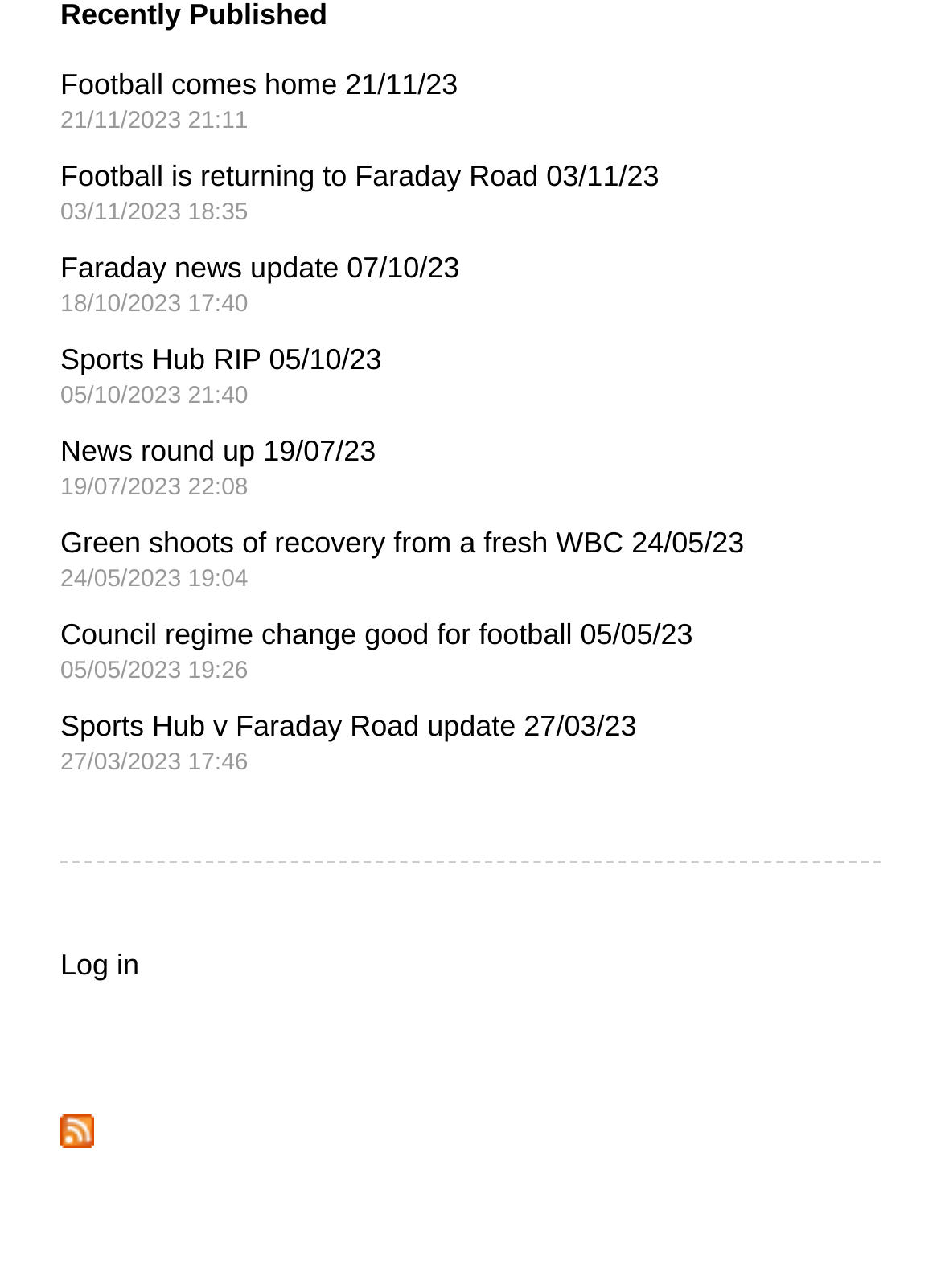Given the description "Log in", provide the bounding box coordinates of the corresponding UI element.

[0.064, 0.736, 0.148, 0.762]